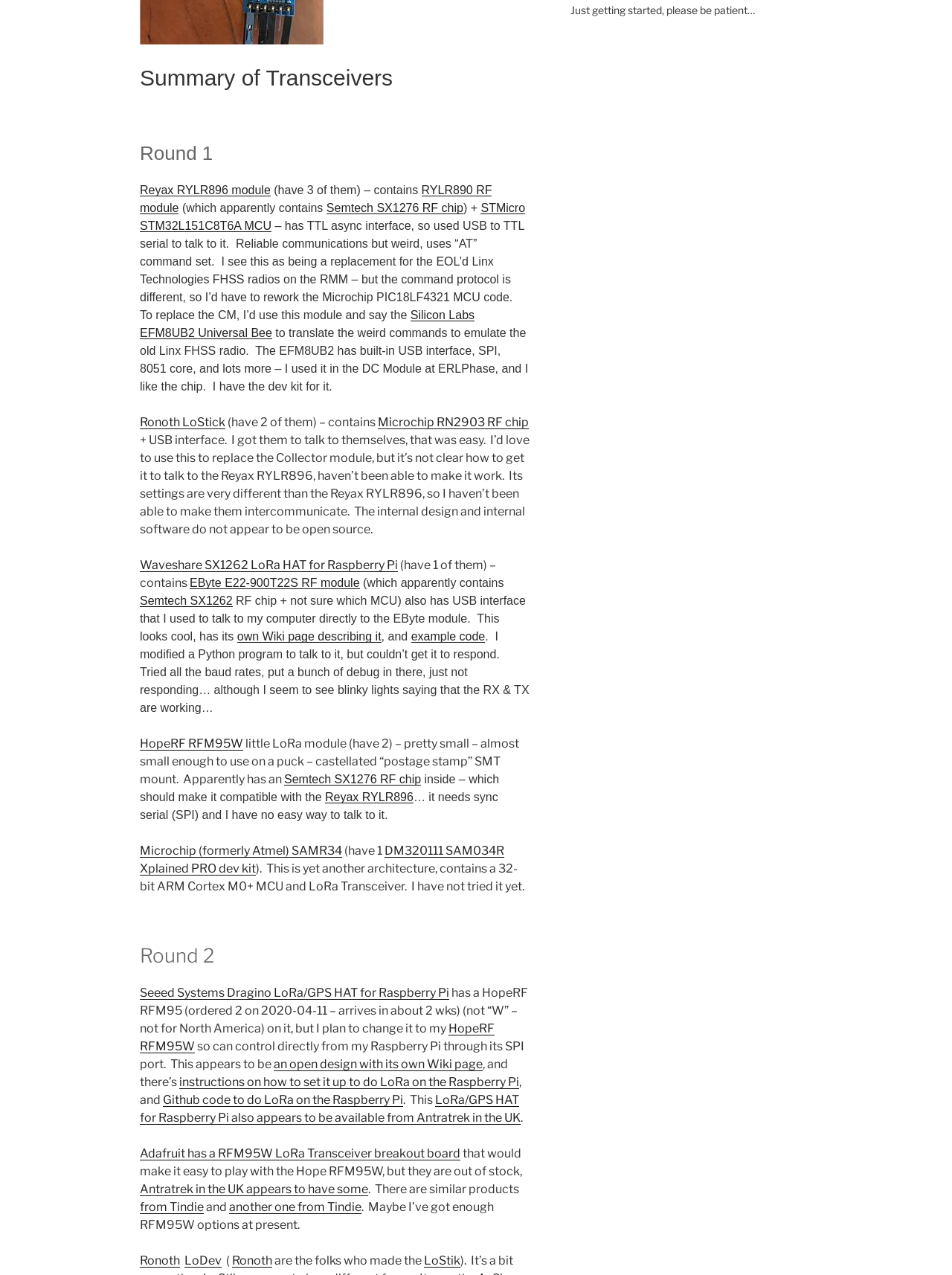Using the description "EByte E22-900T22S RF module", predict the bounding box of the relevant HTML element.

[0.199, 0.452, 0.378, 0.462]